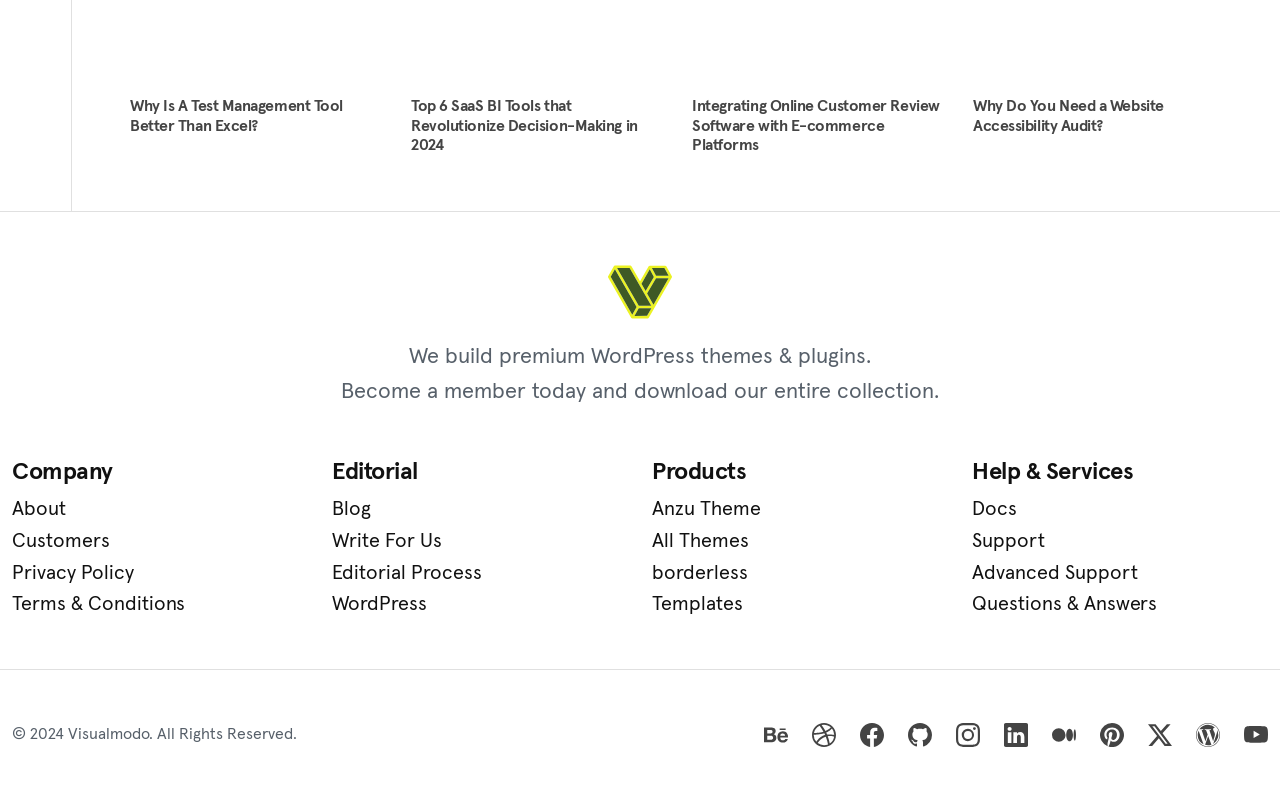Answer briefly with one word or phrase:
What is the name of the theme mentioned in the 'Products' section?

Anzu Theme